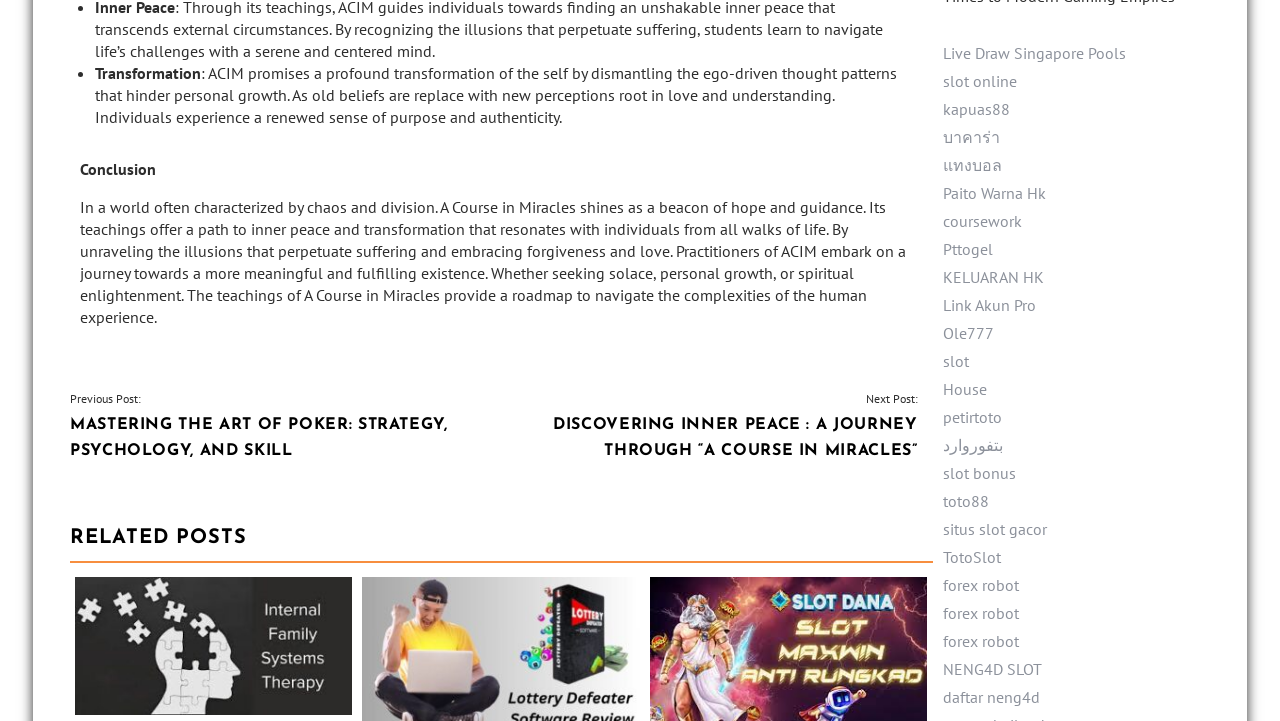What is the purpose of the 'Posts' navigation section?
Use the information from the image to give a detailed answer to the question.

The 'Posts' navigation section contains links to previous and next posts, indicating that it is meant to facilitate navigation between different posts on the website.